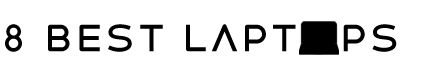Answer this question in one word or a short phrase: How many laptops are featured on the webpage?

8